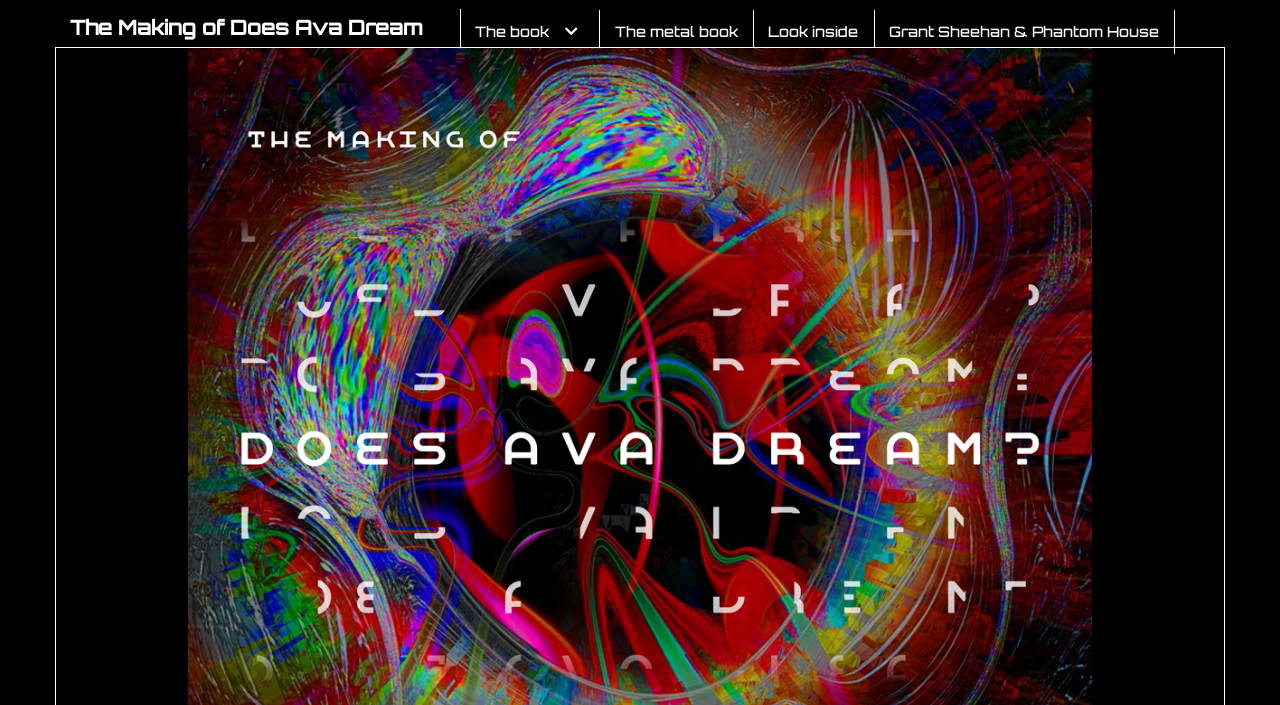How many menu items are in the primary menu?
Please provide a comprehensive answer based on the details in the screenshot.

I counted the number of links under the 'Primary Menu' navigation element, which are 'The book Dropdown', 'The metal book', 'Look inside', and 'Grant Sheehan & Phantom House'. Therefore, there are 4 menu items in the primary menu.